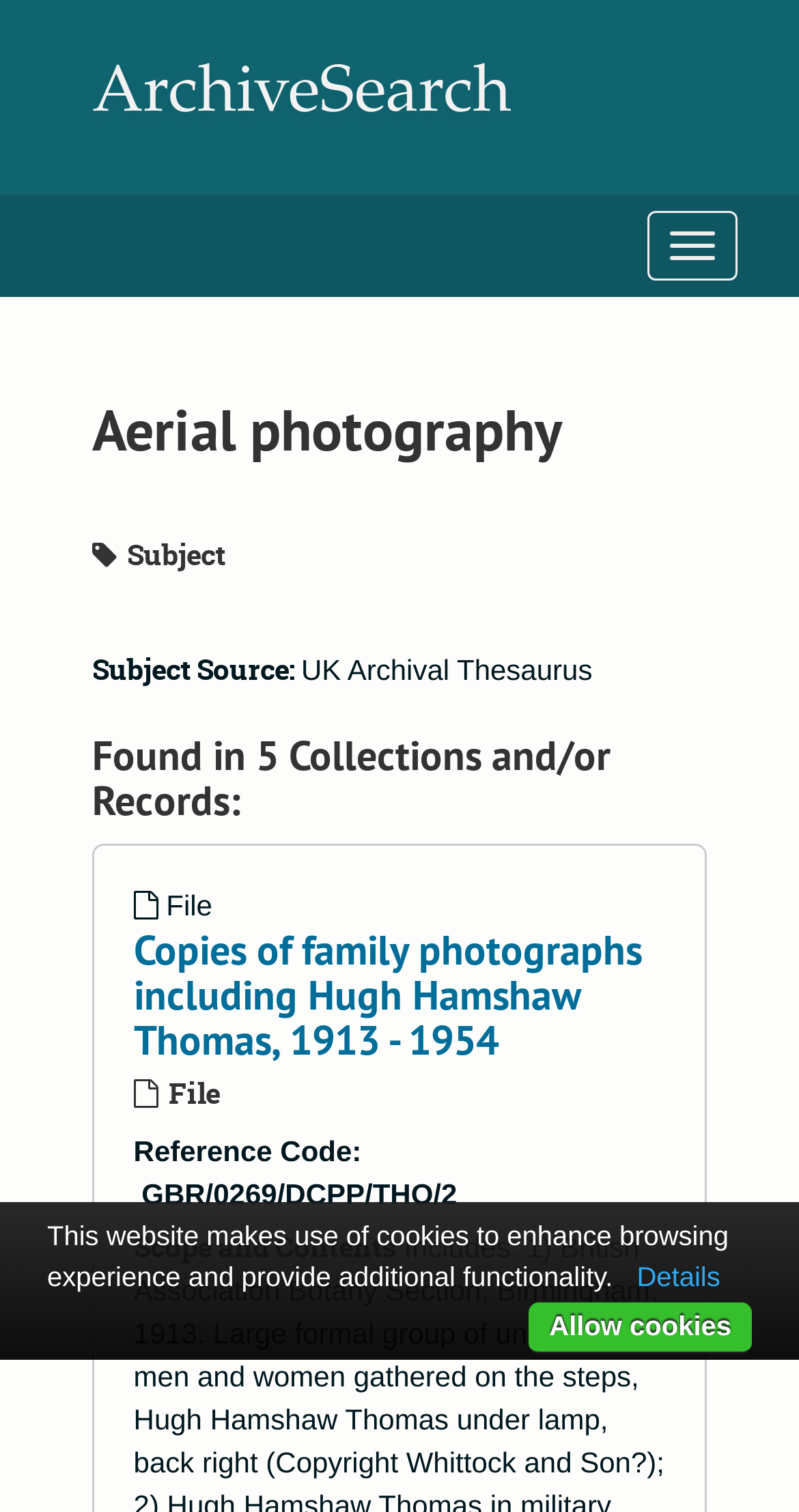What is the subject source of the archival thesaurus?
Refer to the image and offer an in-depth and detailed answer to the question.

The subject source of the archival thesaurus can be found in the section 'Subject Source:' which is located below the 'Aerial photography' heading. The text 'UK Archival Thesaurus' is displayed next to the label 'Subject Source:', indicating that it is the source of the subject.